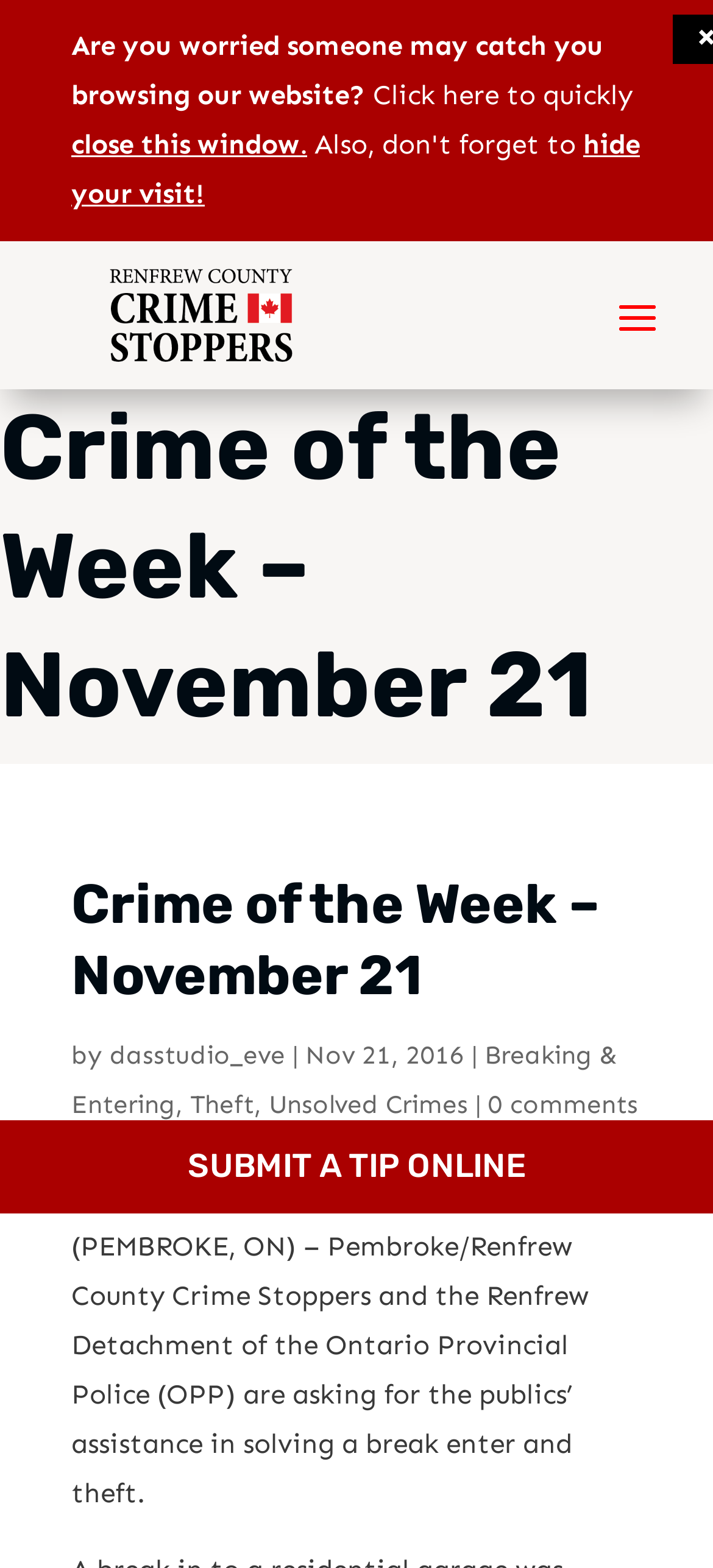Identify the bounding box of the HTML element described here: "dasstudio_eve". Provide the coordinates as four float numbers between 0 and 1: [left, top, right, bottom].

[0.154, 0.663, 0.4, 0.682]